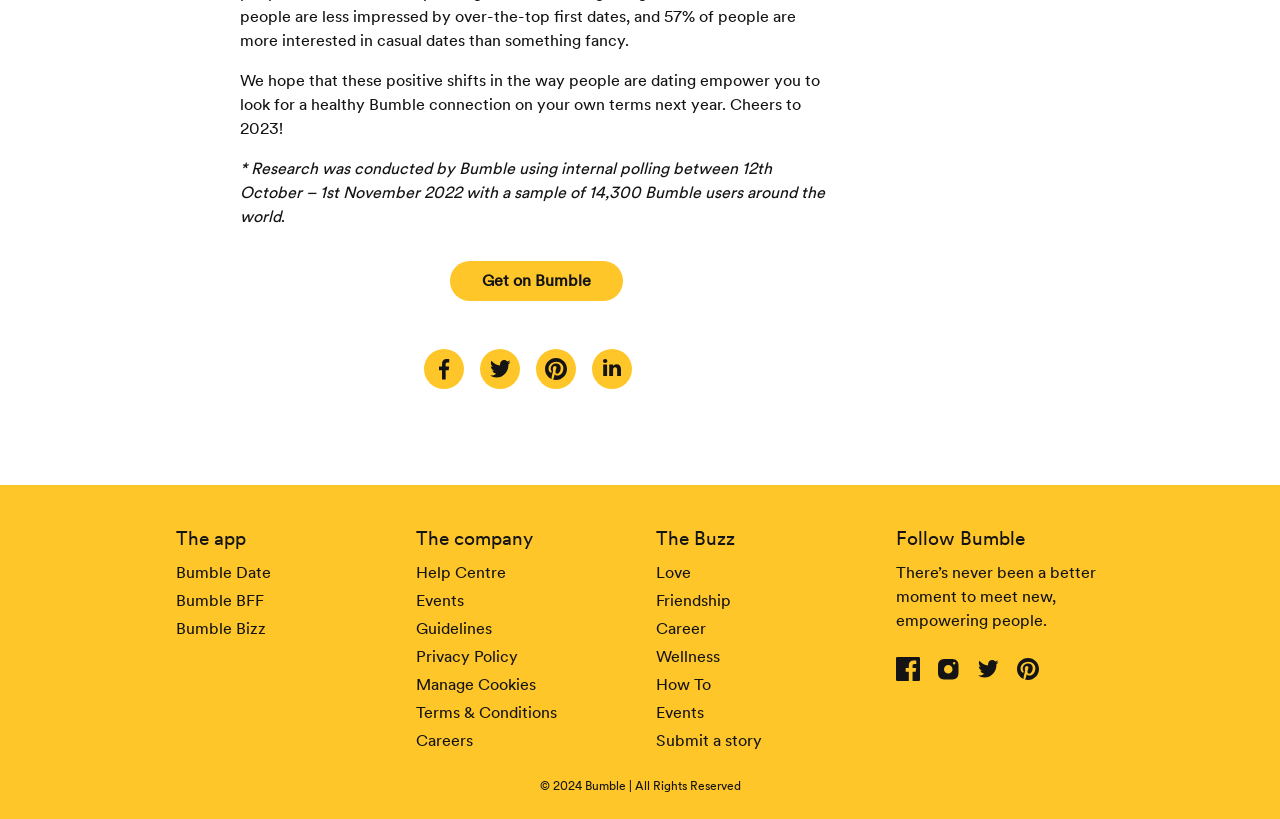What is the copyright year of the webpage?
Answer the question with a single word or phrase by looking at the picture.

2024